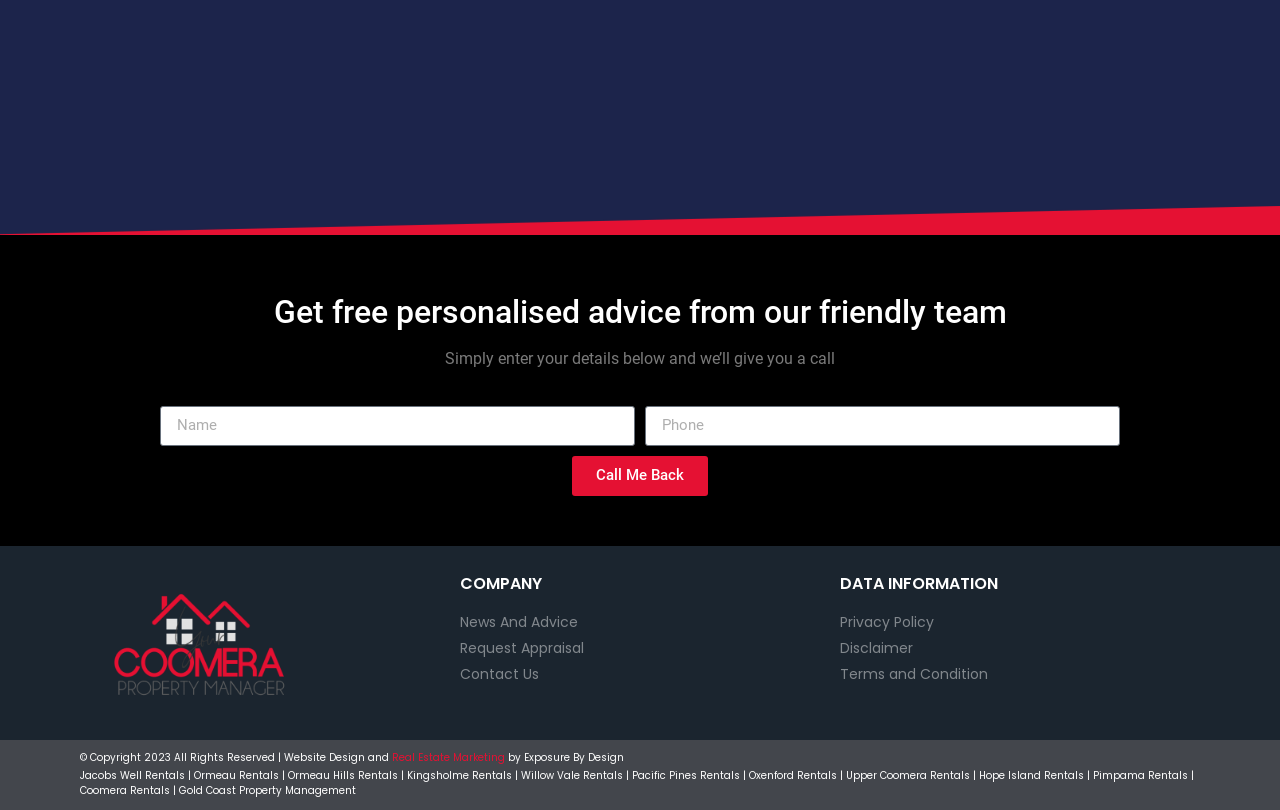What is the required information to get a call back?
Please give a detailed and elaborate answer to the question based on the image.

The input fields above the 'Call Me Back' button are labeled 'Name' and 'Phone', and both are marked as required, indicating that providing a name and phone number is necessary to get a call back from the company.